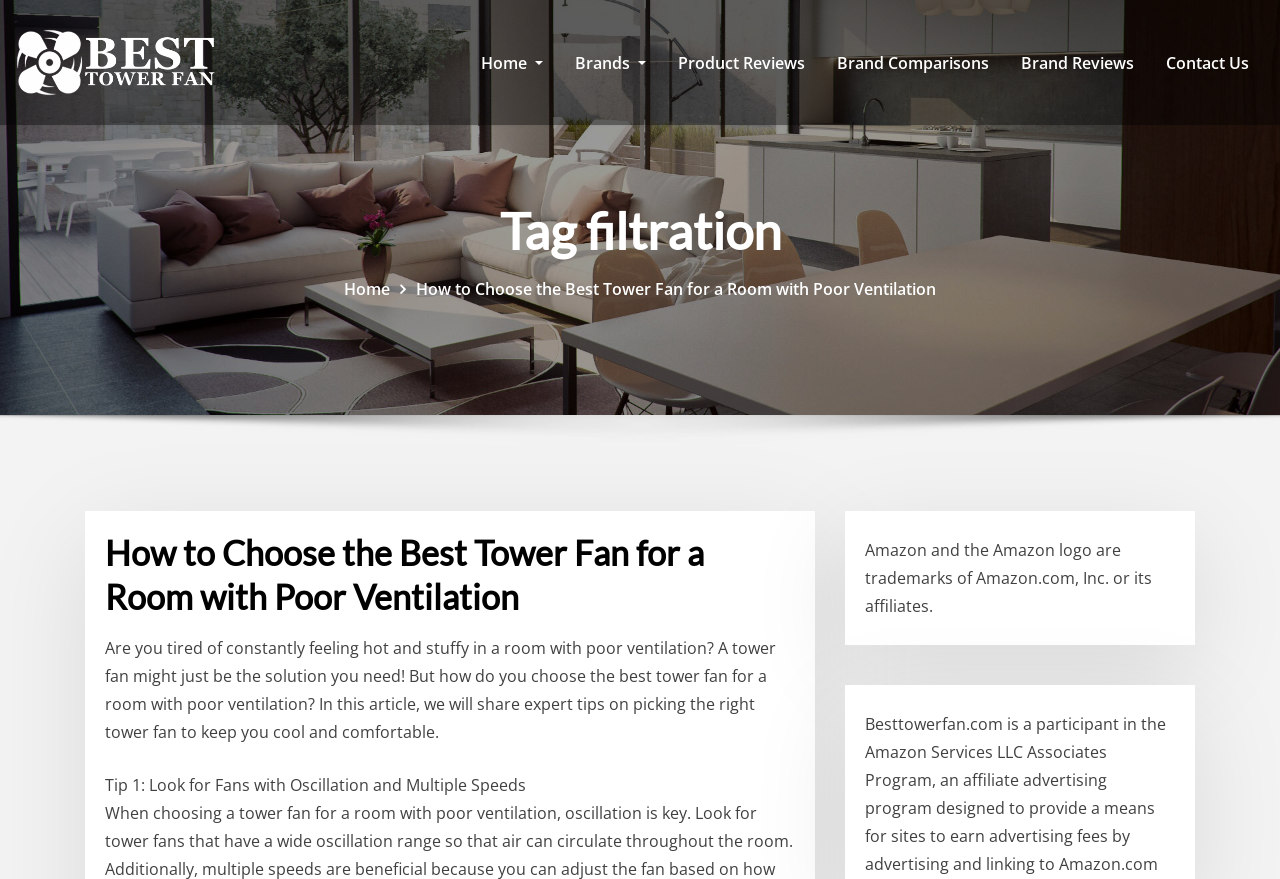Locate and provide the bounding box coordinates for the HTML element that matches this description: "Brand Reviews".

[0.785, 0.015, 0.898, 0.128]